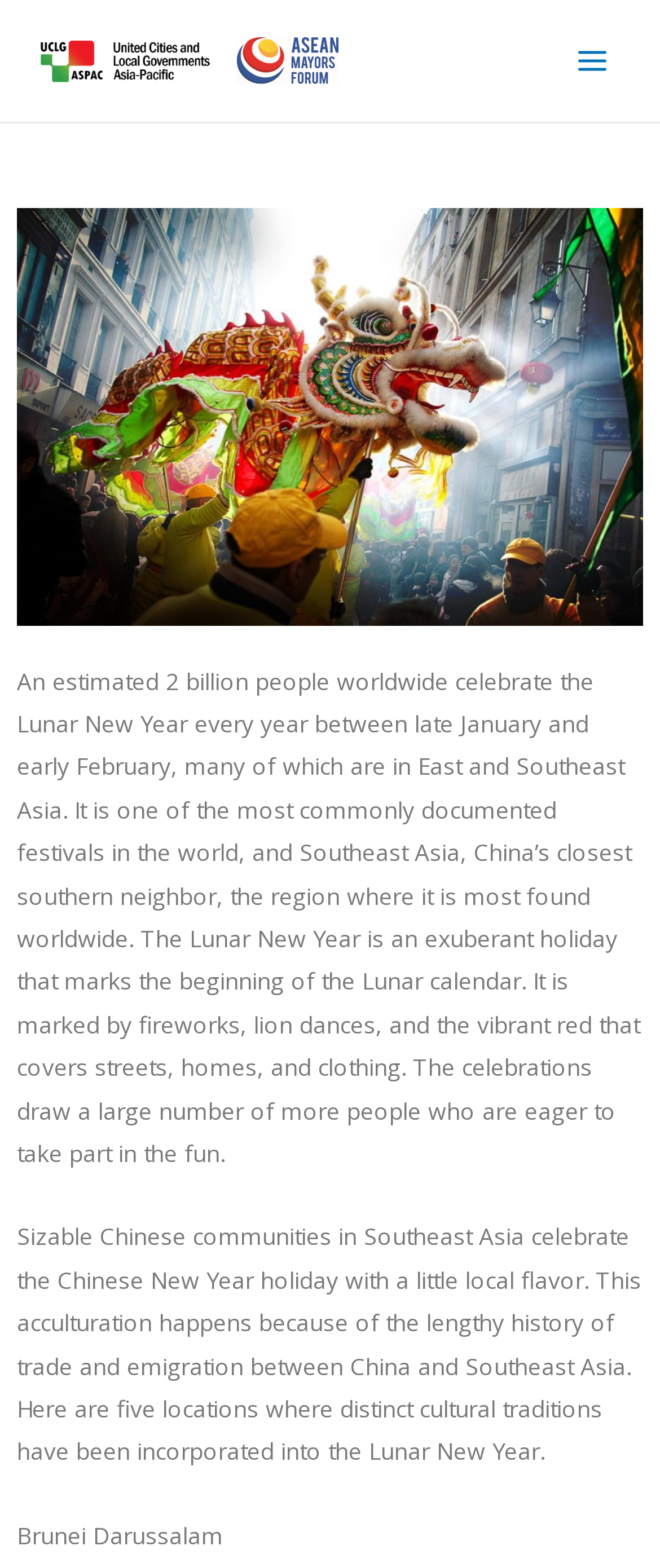What is the significance of the color red in Lunar New Year celebrations?
Respond with a short answer, either a single word or a phrase, based on the image.

Vibrant decoration